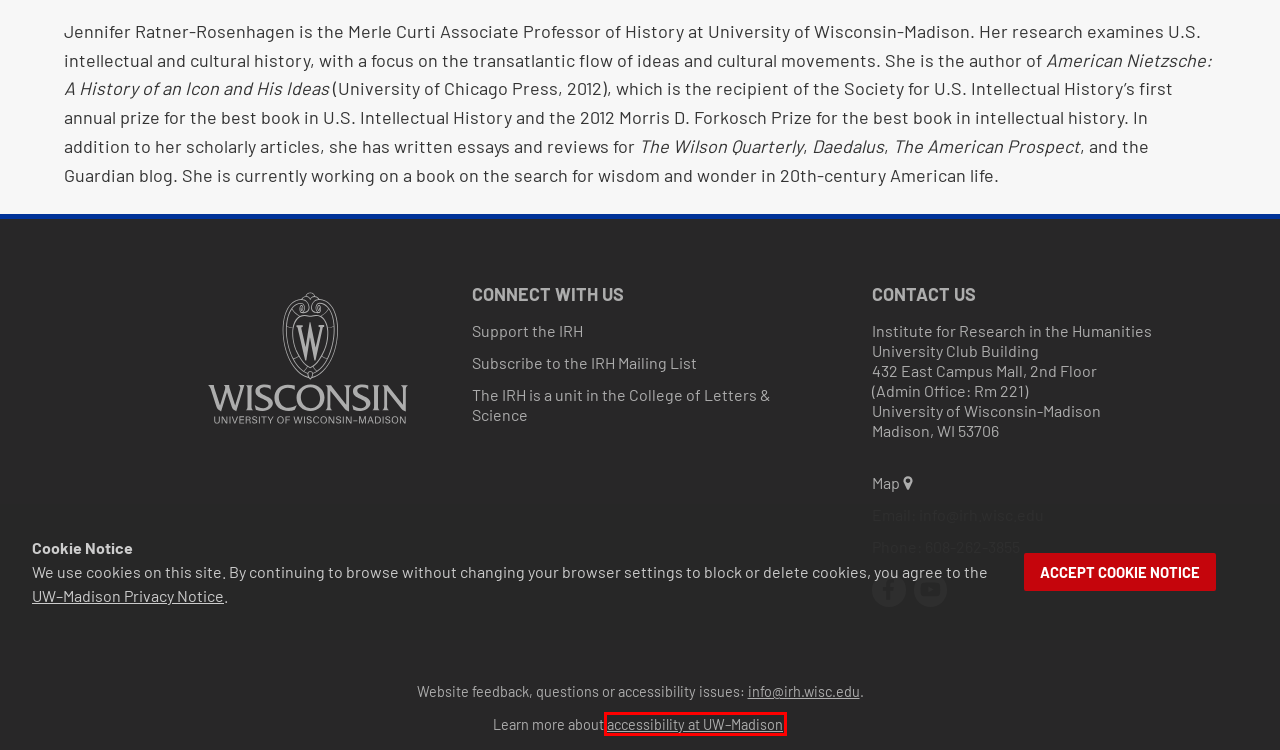After examining the screenshot of a webpage with a red bounding box, choose the most accurate webpage description that corresponds to the new page after clicking the element inside the red box. Here are the candidates:
A. IRH Fellowships – Institute for Research in the Humanities – UW–Madison
B. College of Letters & Science, University of Wisconsin-Madison
C. Privacy Notice - University of Wisconsin–Madison
D. University of Wisconsin–Madison
E. Current IRH Fellows – Institute for Research in the Humanities – UW–Madison
F. Accessibility @ UW-Madison – Working to create an accessible university – UW–Madison
G. Institute for Research in the Humanities – UW–Madison
H. Events – Institute for Research in the Humanities – UW–Madison

F